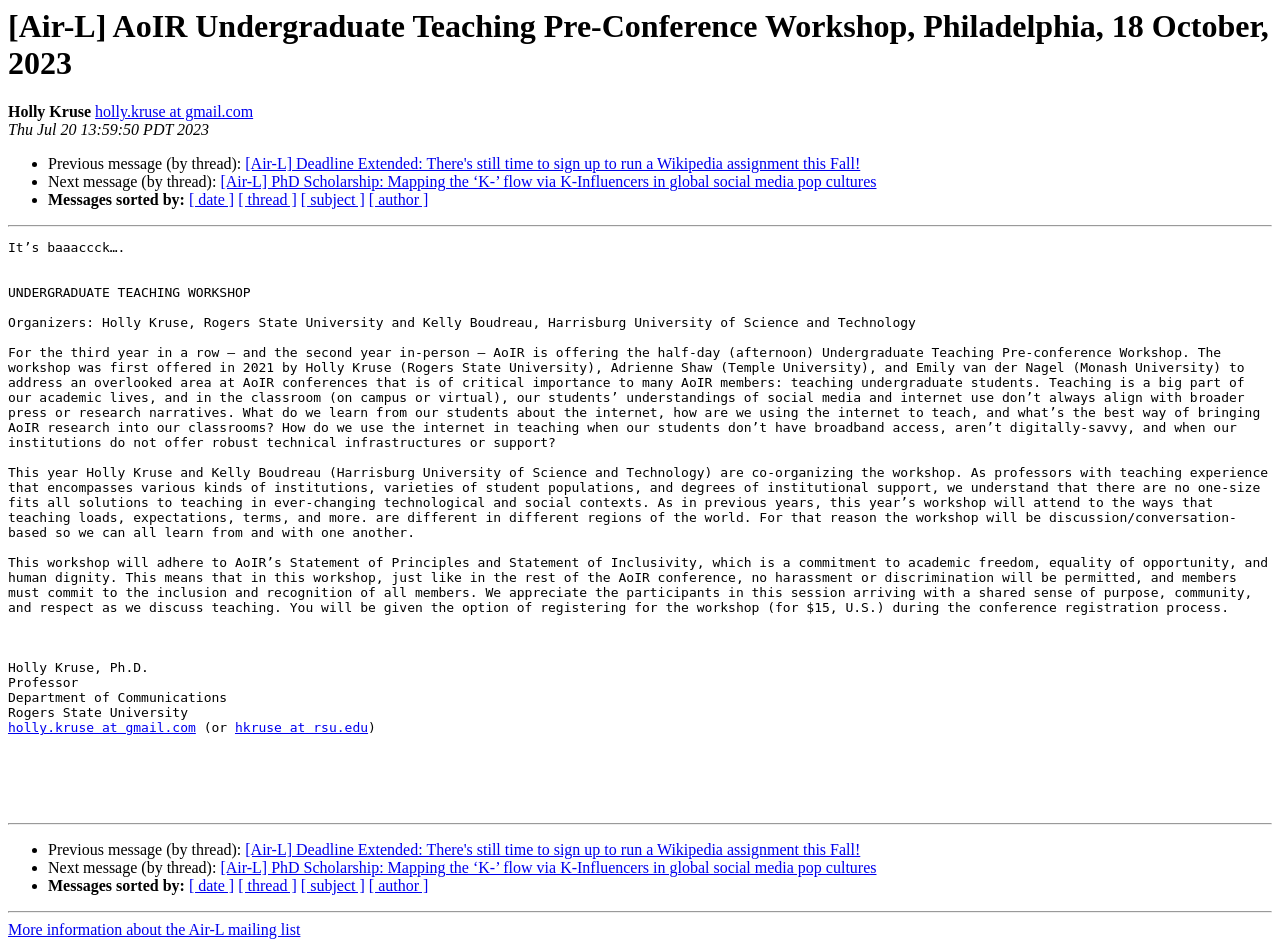Locate the bounding box coordinates of the segment that needs to be clicked to meet this instruction: "Click the link to contact Holly Kruse via another email".

[0.184, 0.764, 0.288, 0.78]